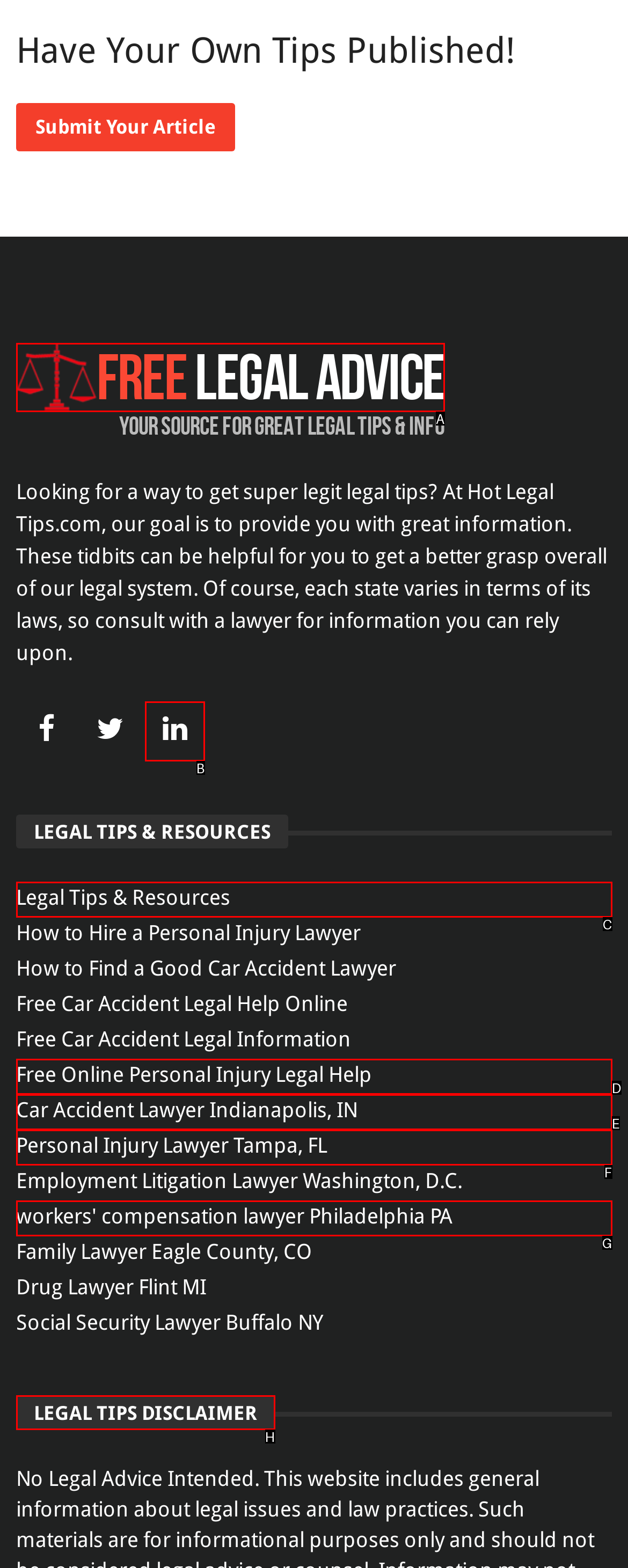Select the letter of the UI element that matches this task: Read the legal tips disclaimer
Provide the answer as the letter of the correct choice.

H